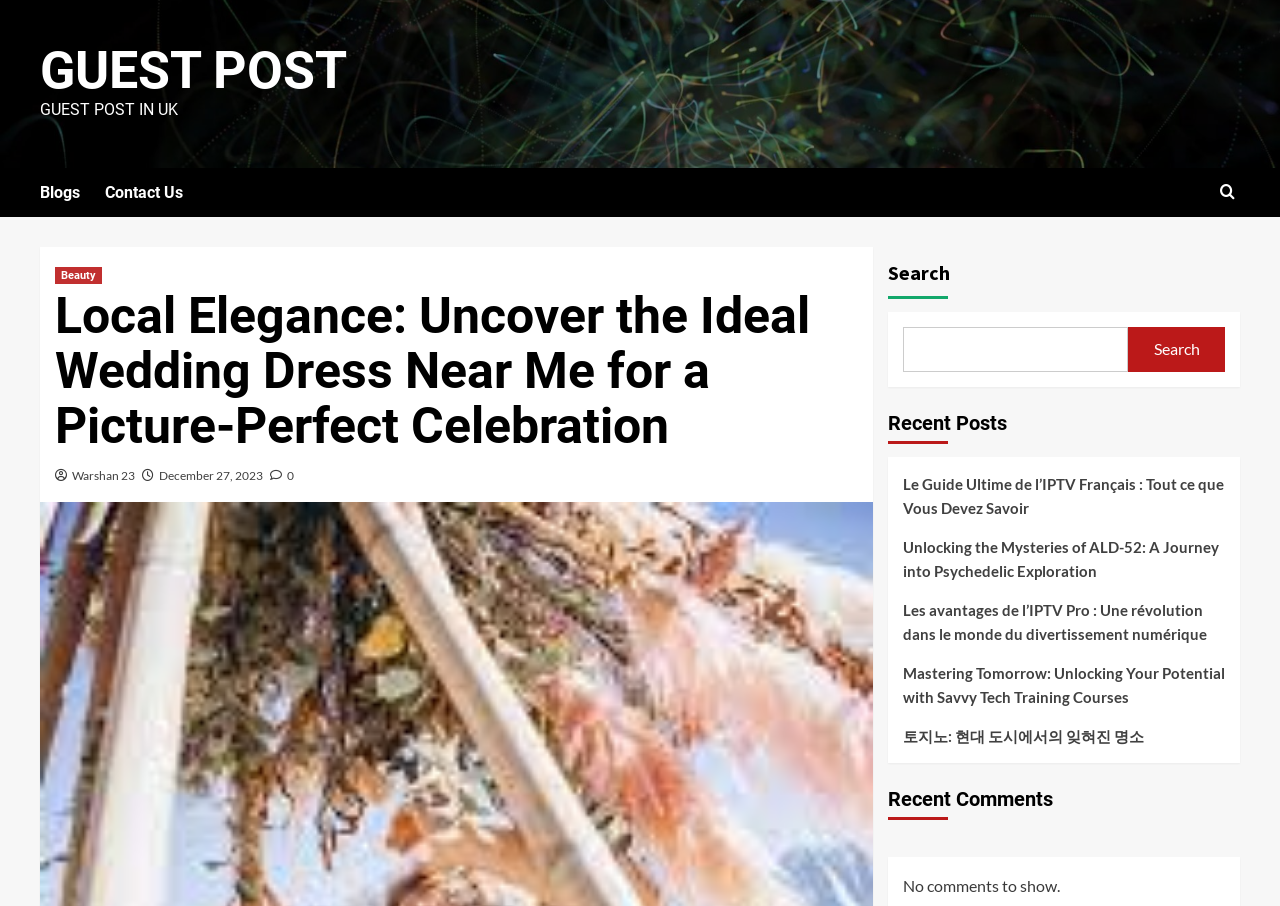Identify the bounding box coordinates for the UI element described as: "December 27, 2023". The coordinates should be provided as four floats between 0 and 1: [left, top, right, bottom].

[0.124, 0.516, 0.205, 0.533]